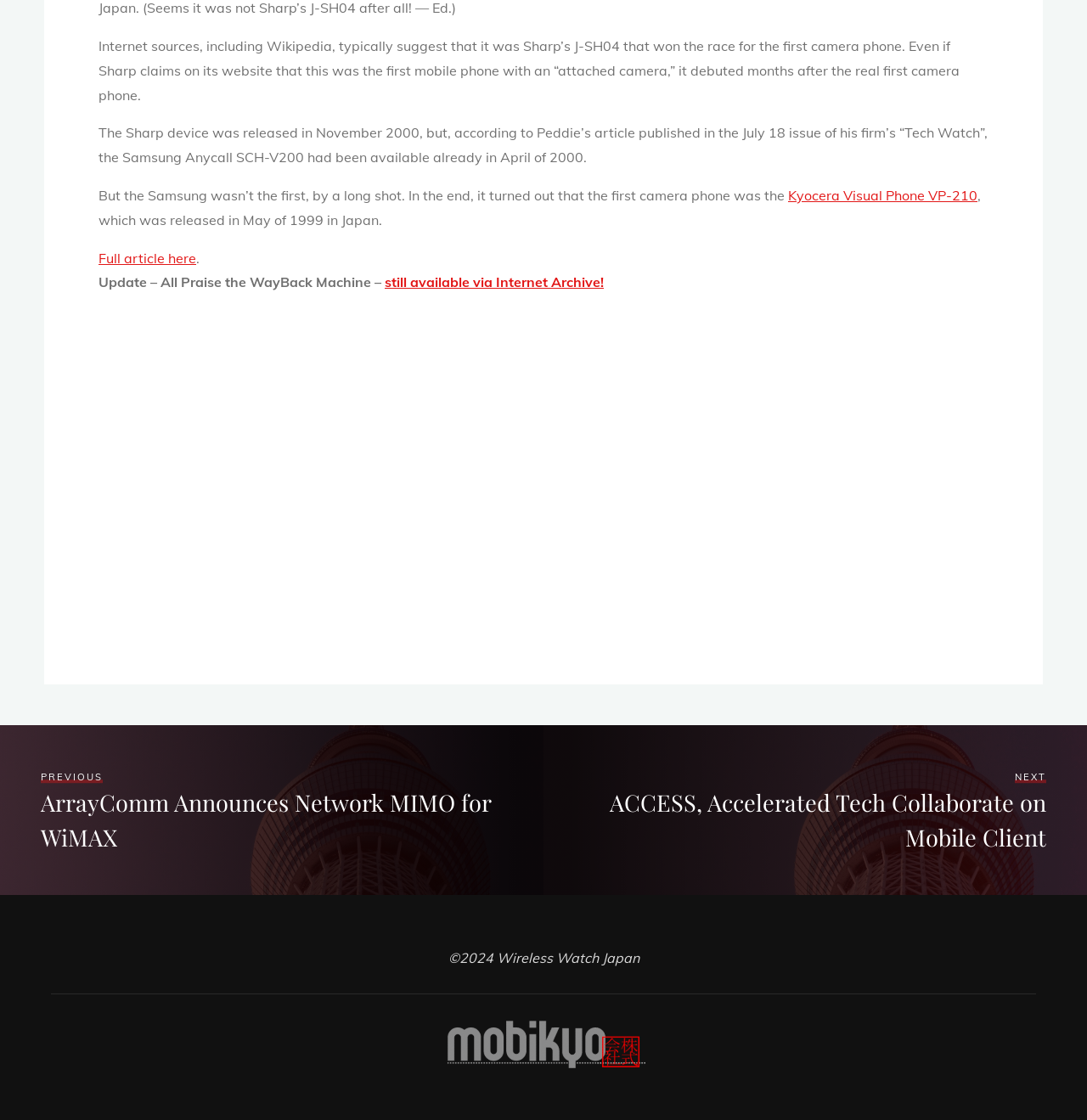What is the first camera phone?
Based on the image, give a concise answer in the form of a single word or short phrase.

Kyocera Visual Phone VP-210